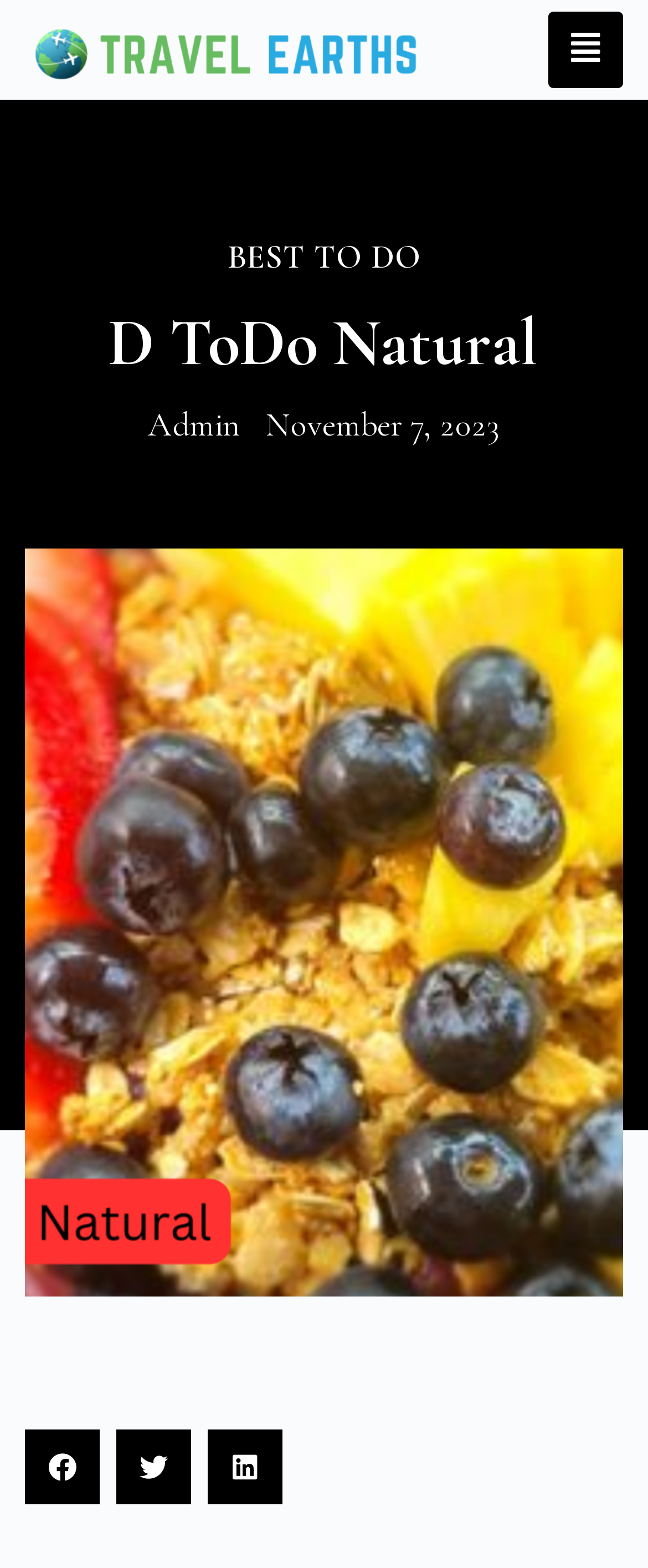How many social media sharing buttons are there?
Based on the image, answer the question with as much detail as possible.

I counted the number of button elements with text 'Share on facebook', 'Share on twitter', and 'Share on linkedin', which are located at the bottom of the webpage, and found that there are three social media sharing buttons.